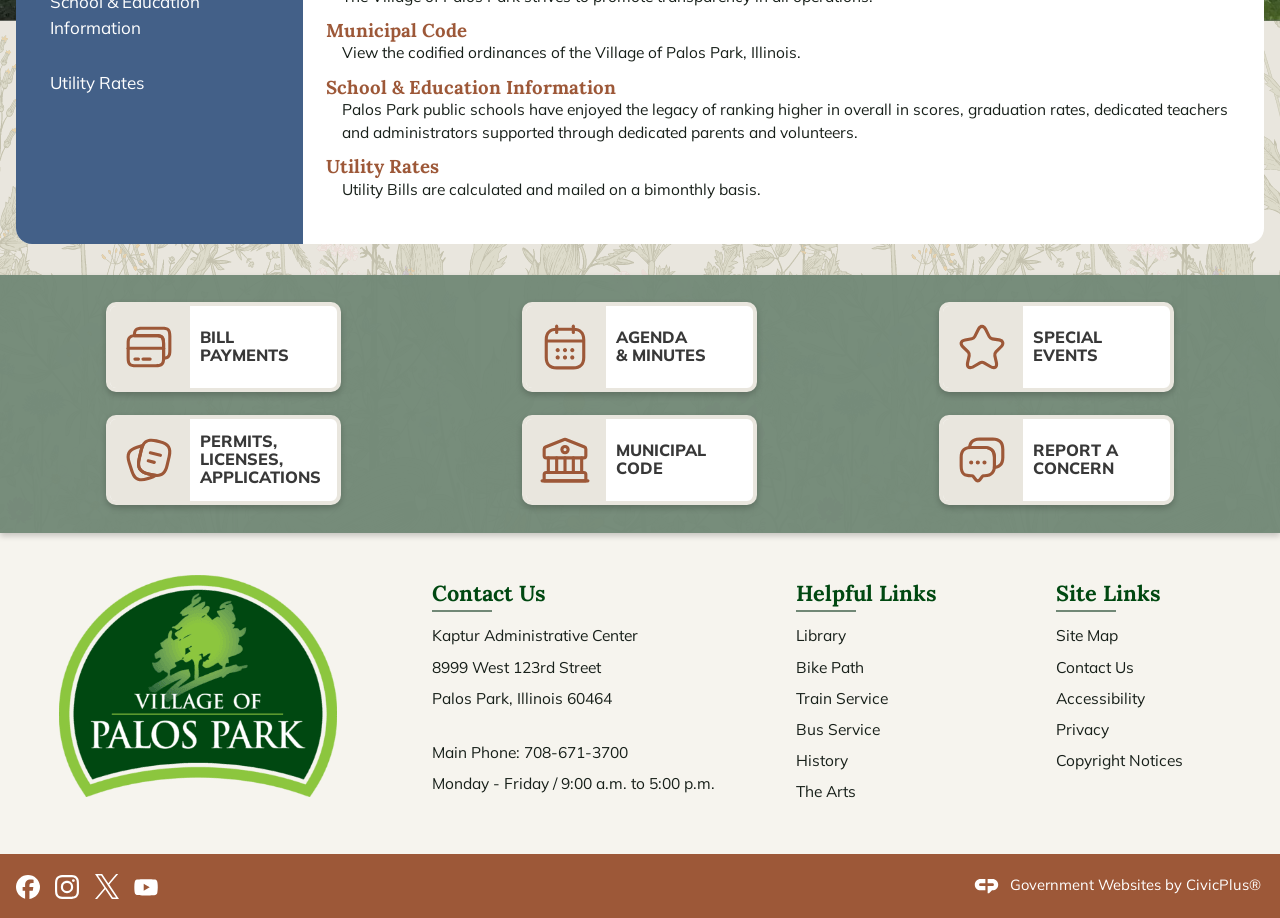Find the bounding box coordinates for the HTML element described in this sentence: "December 27, 2023". Provide the coordinates as four float numbers between 0 and 1, in the format [left, top, right, bottom].

None